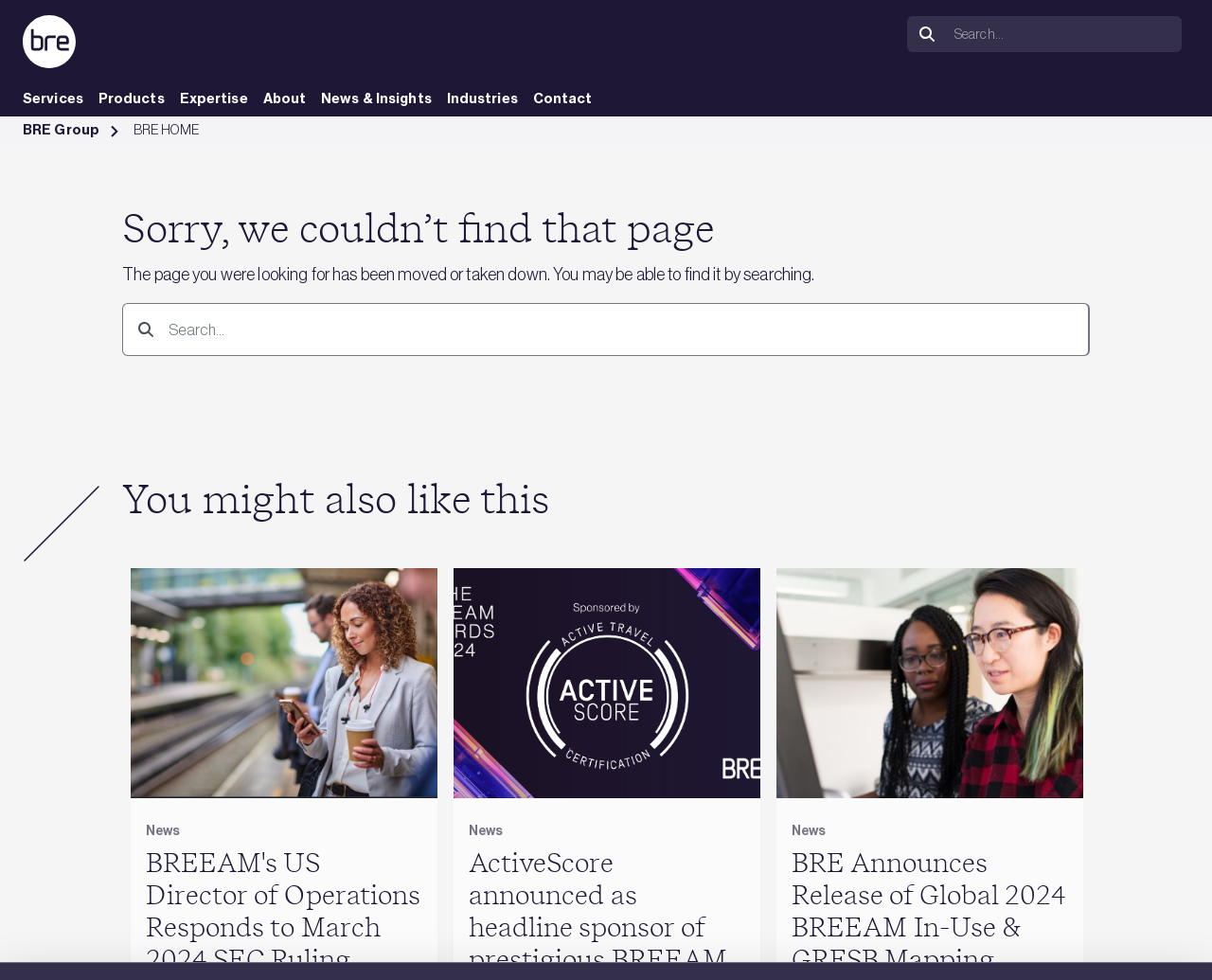Given the description News & Insights, predict the bounding box coordinates of the UI element. Ensure the coordinates are in the format (top-left x, top-left y, bottom-right x, bottom-right y) and all values are between 0 and 1.

[0.265, 0.091, 0.356, 0.111]